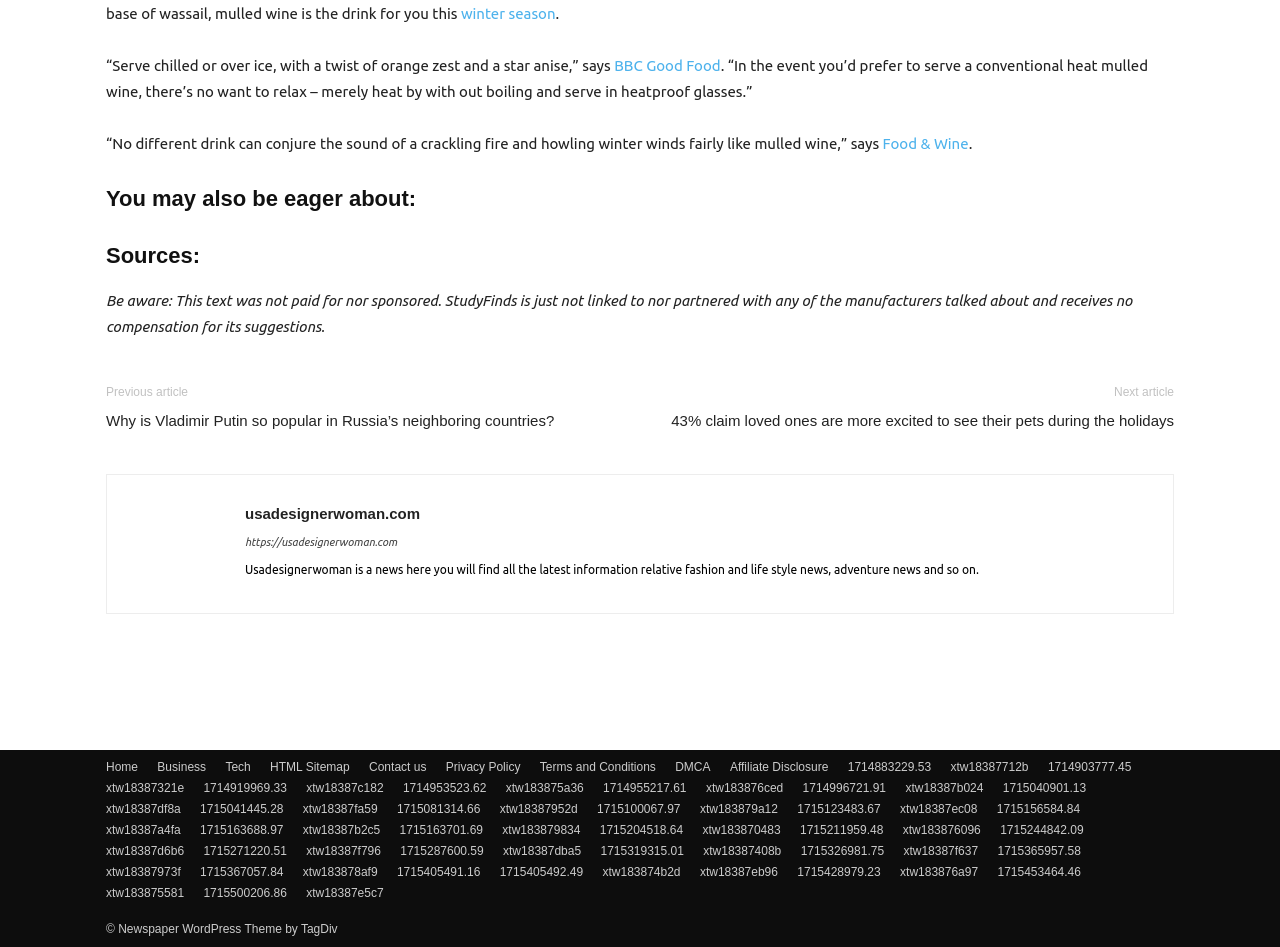Please locate the bounding box coordinates of the element that needs to be clicked to achieve the following instruction: "Click on 'Home'". The coordinates should be four float numbers between 0 and 1, i.e., [left, top, right, bottom].

[0.083, 0.801, 0.108, 0.82]